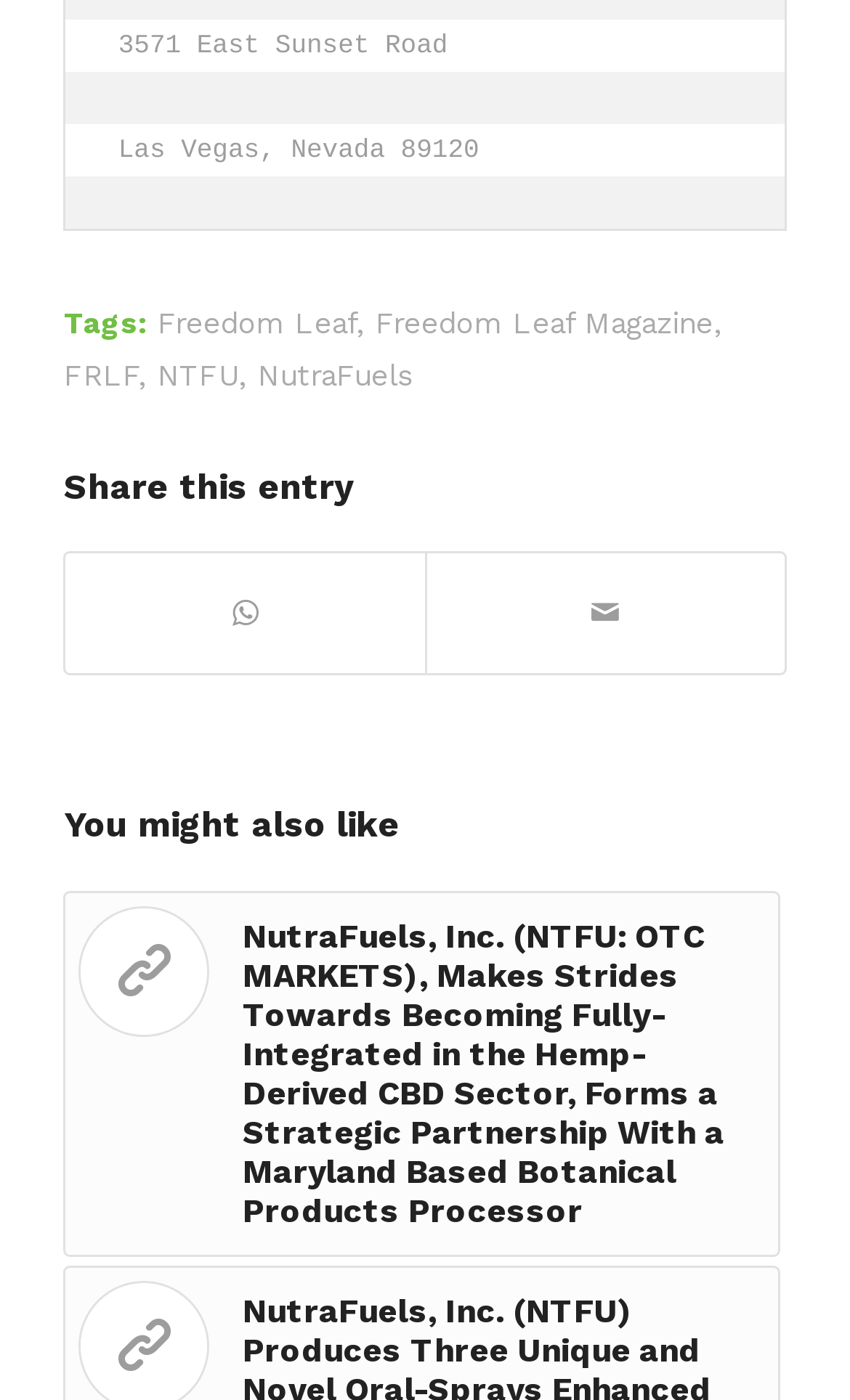What is the category of the links in the footer?
Examine the image and provide an in-depth answer to the question.

The footer section contains several links, and the category of these links is indicated by the static text 'Tags:' which is located above the links.